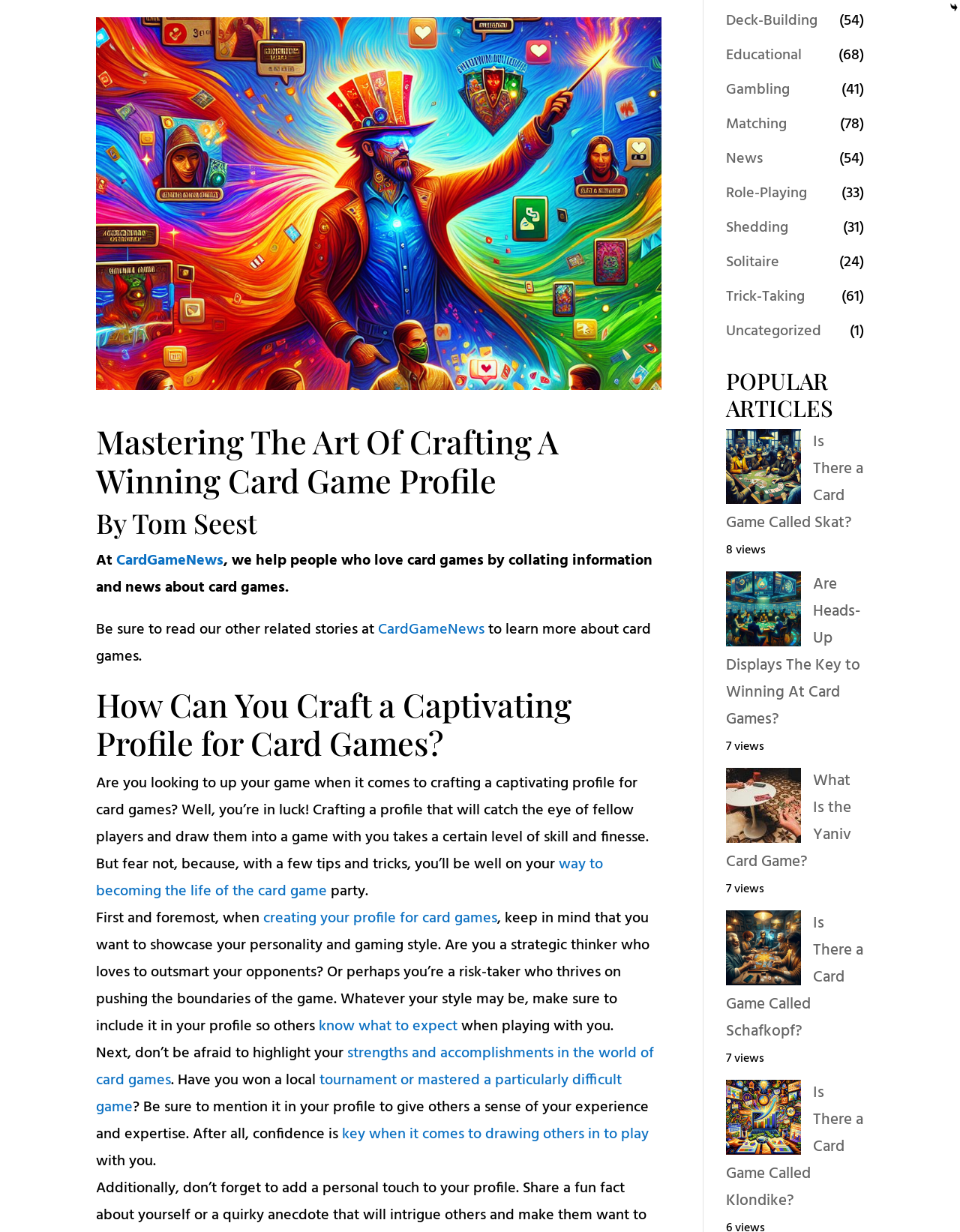Using the element description: "Role-Playing", determine the bounding box coordinates. The coordinates should be in the format [left, top, right, bottom], with values between 0 and 1.

[0.756, 0.146, 0.841, 0.168]